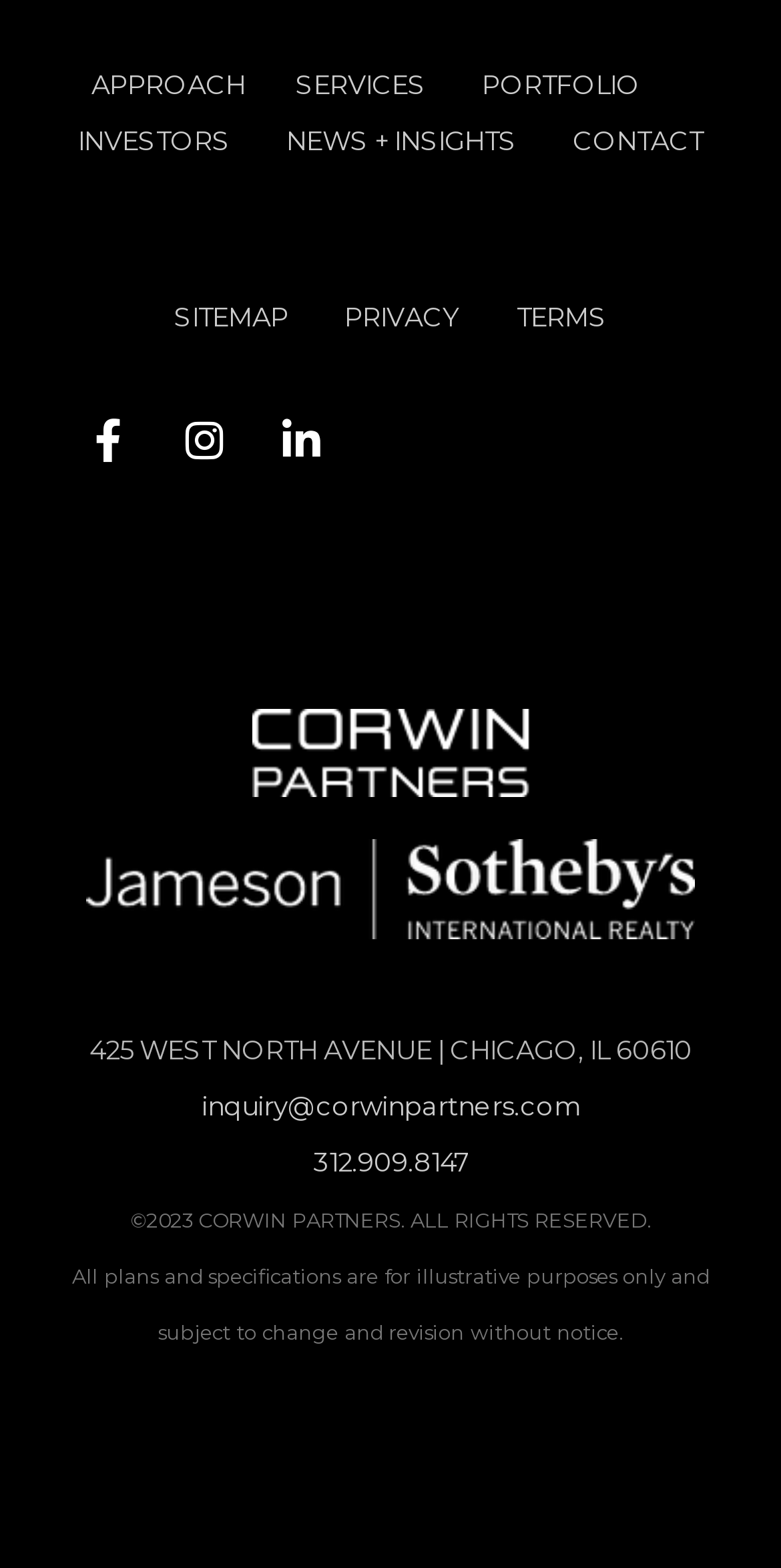Please specify the bounding box coordinates of the clickable region necessary for completing the following instruction: "Visit SERVICES". The coordinates must consist of four float numbers between 0 and 1, i.e., [left, top, right, bottom].

[0.378, 0.043, 0.545, 0.063]